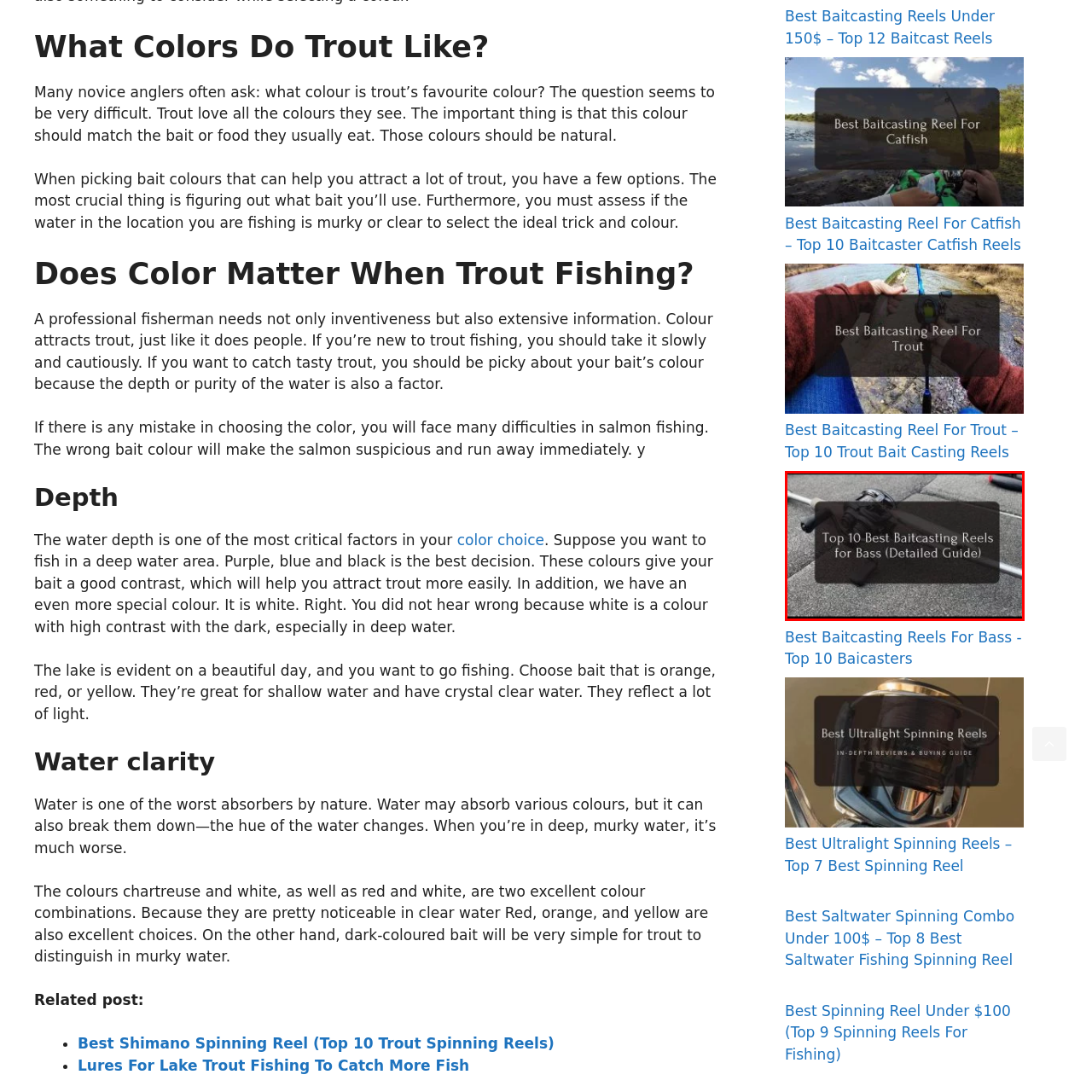Write a detailed description of the image enclosed in the red-bordered box.

The image features a fishing reel prominently displayed on a textured surface, likely a boat or fishing platform, emphasizing its suitability for bass fishing. Overlaying the image is the title "Top 10 Best Baitcasting Reels for Bass (Detailed Guide)," indicating that this content will provide an in-depth look at the best baitcasting reels specifically designed for bass anglers. This guide aims to help both novice and experienced fishers make informed choices about the equipment that can enhance their fishing experience. The visual appeal of the reel, coupled with the informative title, sets the stage for a comprehensive exploration of essential fishing gear.